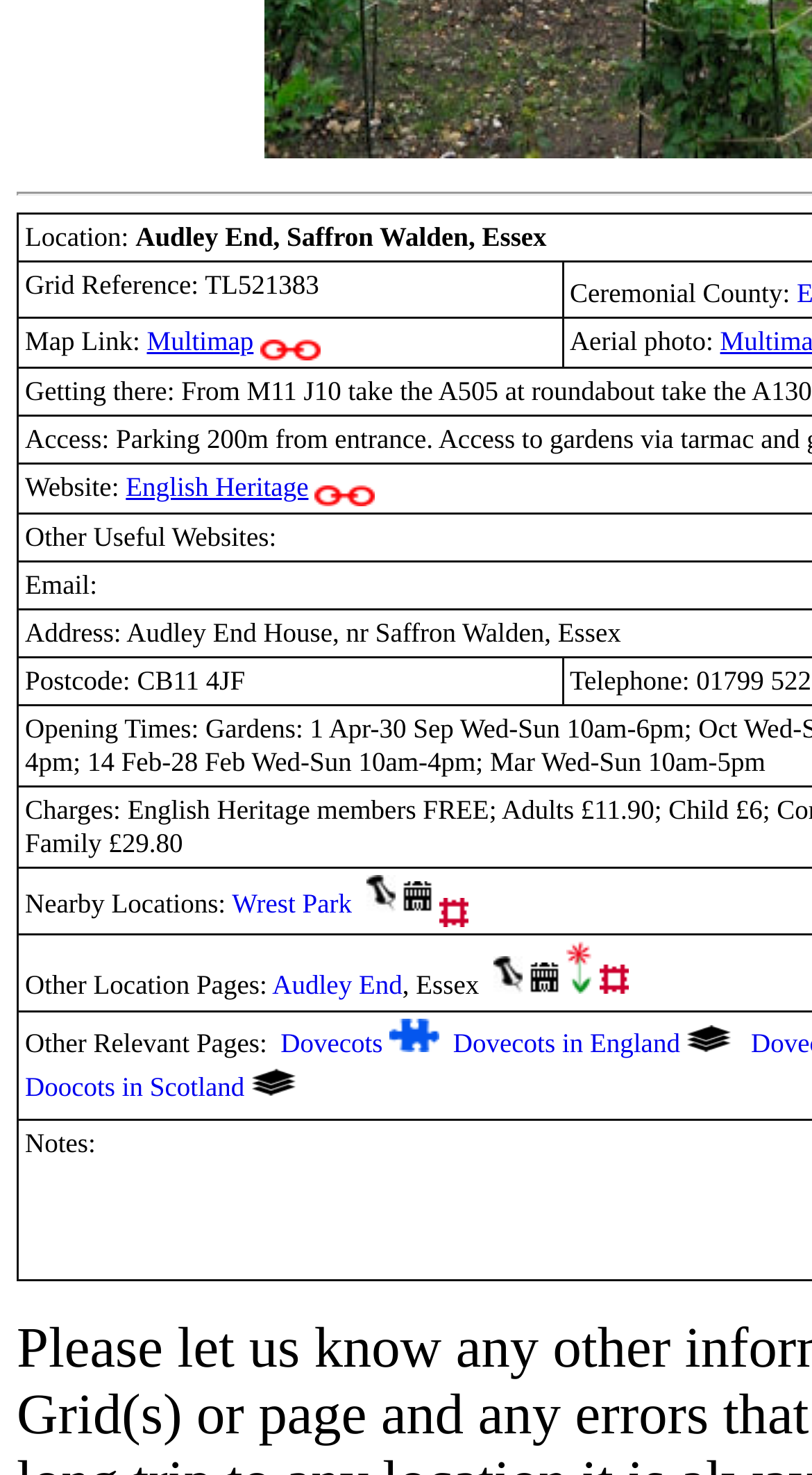Determine the bounding box coordinates of the region to click in order to accomplish the following instruction: "Explore Audley End". Provide the coordinates as four float numbers between 0 and 1, specifically [left, top, right, bottom].

[0.335, 0.657, 0.496, 0.679]